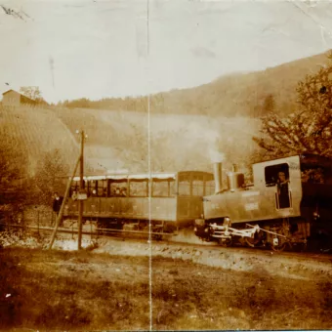What is the region where the train facilitates access to?
Kindly give a detailed and elaborate answer to the question.

According to the caption, the train facilitates access to the picturesque landscape of the Siebengebirge region, which is a specific geographic area in Germany.